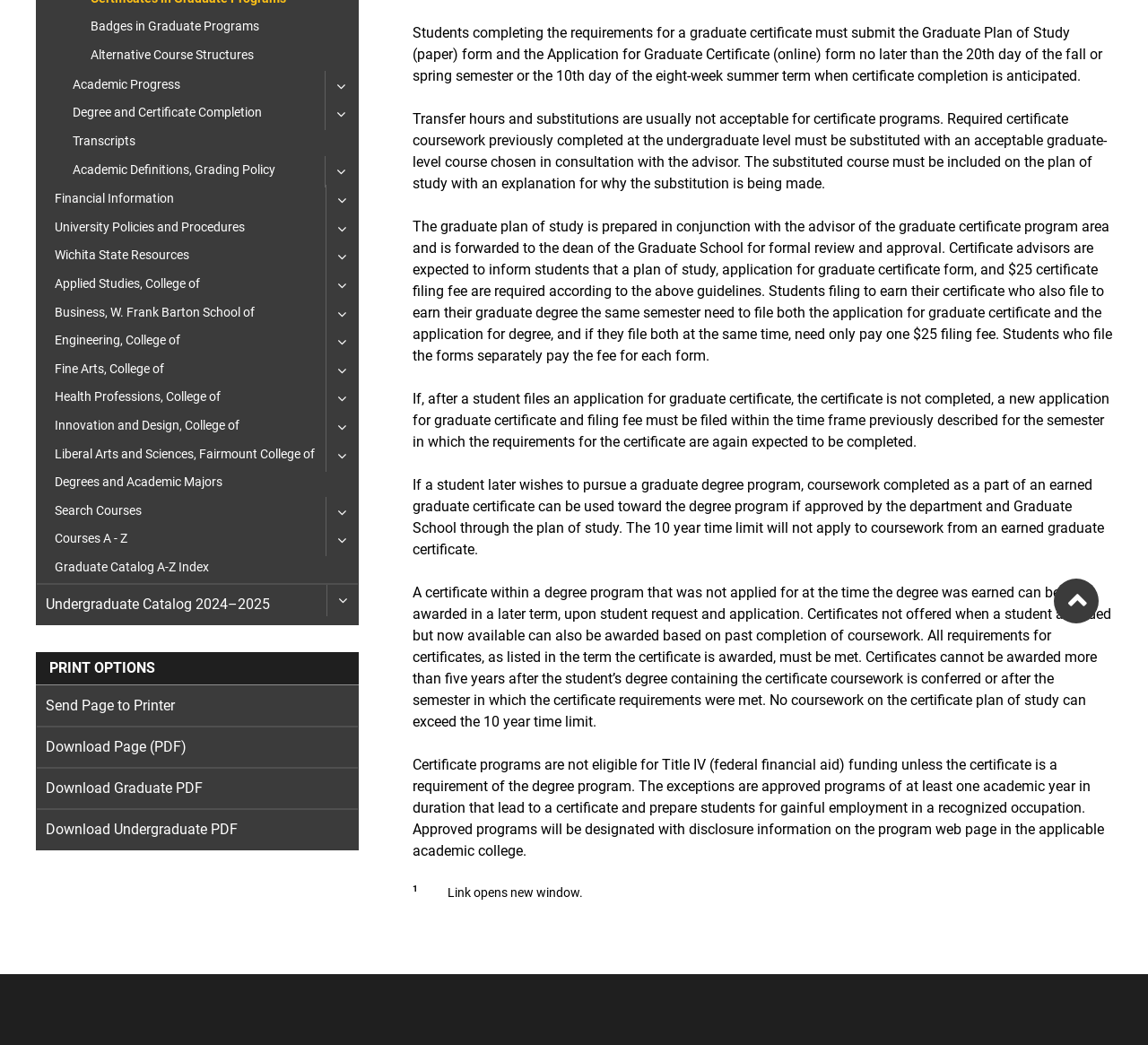Given the webpage screenshot, identify the bounding box of the UI element that matches this description: "Transcripts".

[0.063, 0.122, 0.31, 0.149]